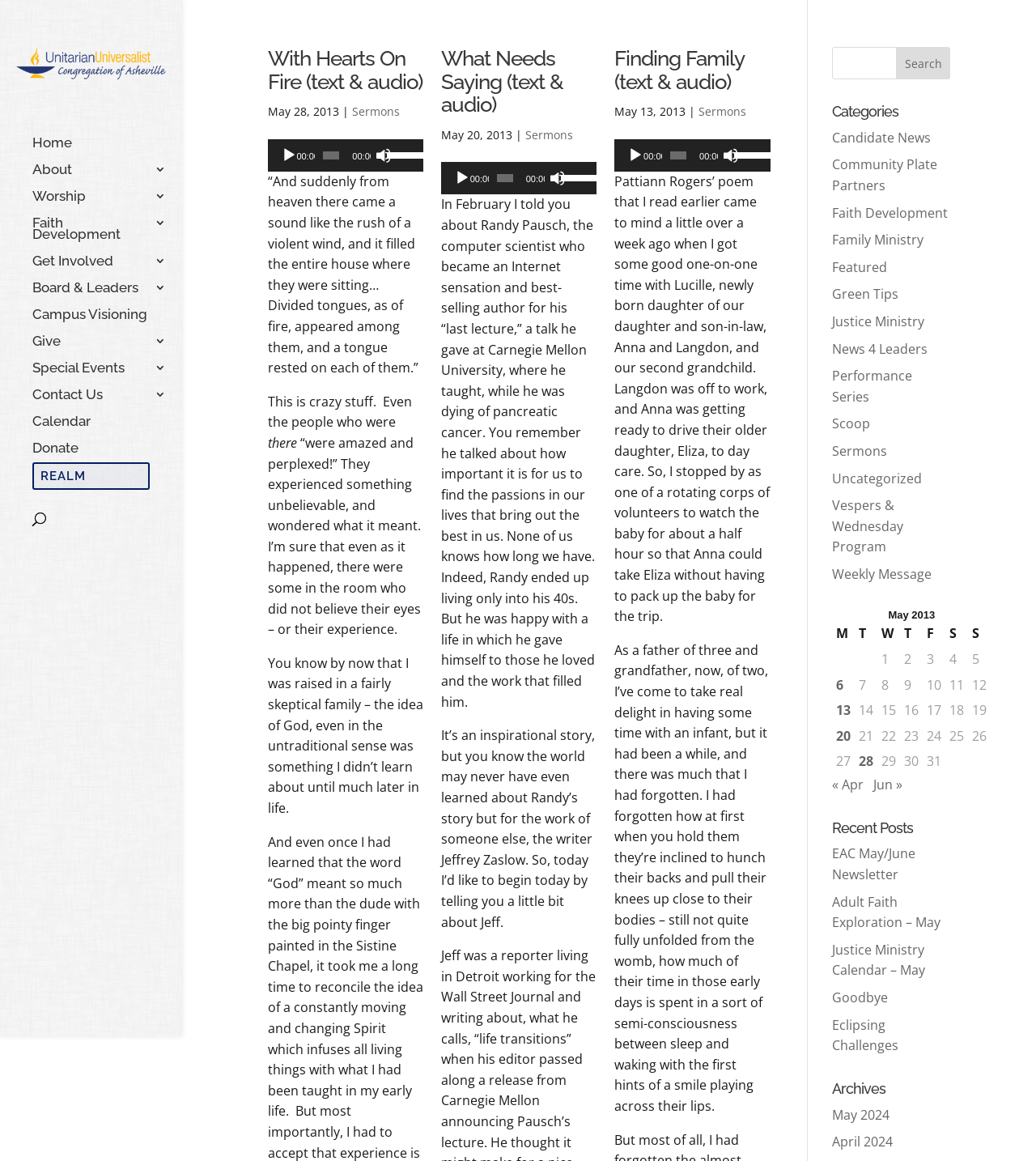Please identify the bounding box coordinates of the clickable area that will allow you to execute the instruction: "Search for something".

[0.031, 0.433, 0.145, 0.461]